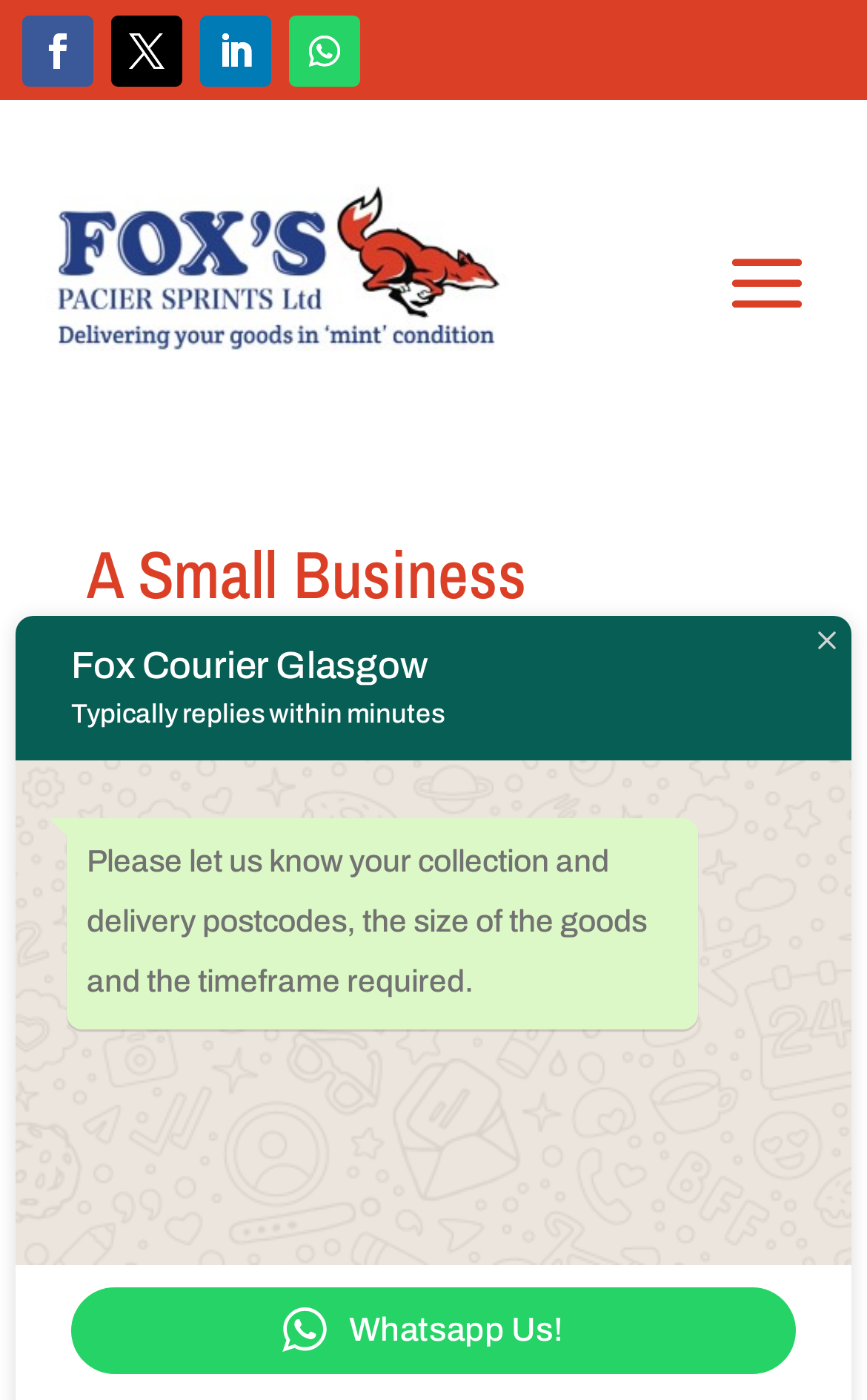Please find and provide the title of the webpage.

A Small Business Beginners Guide to Courier Services